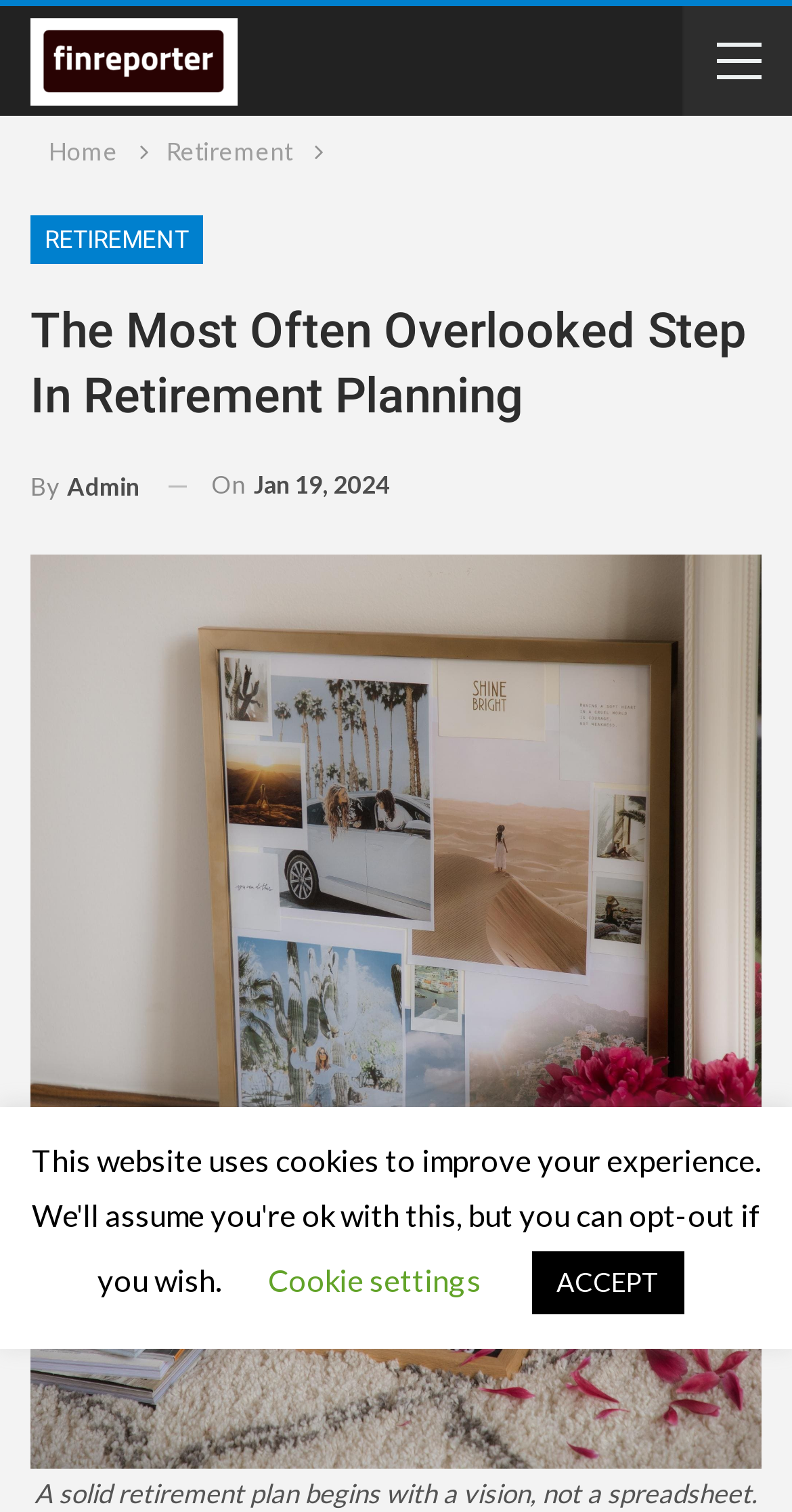Find the bounding box coordinates of the UI element according to this description: "ACCEPT".

[0.672, 0.828, 0.864, 0.869]